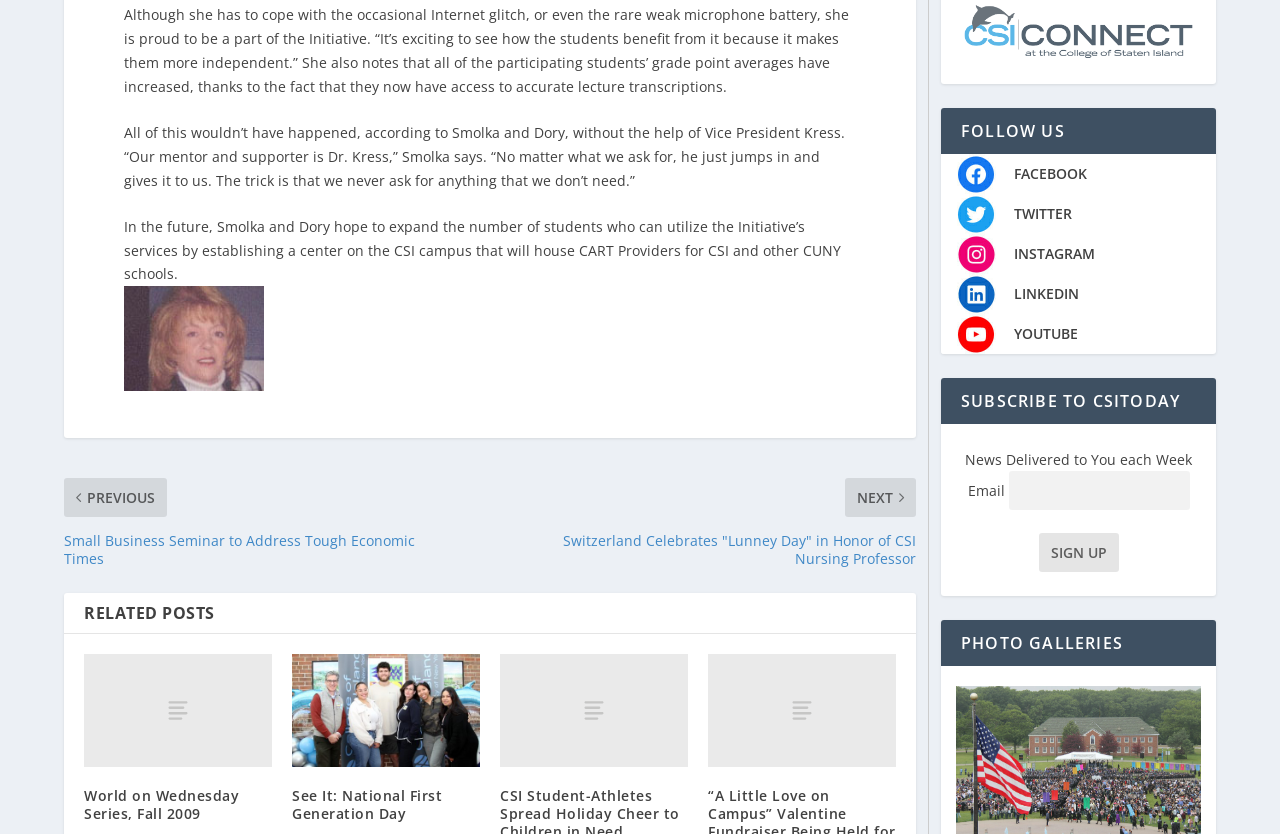Show the bounding box coordinates for the HTML element as described: "alt="Facebook Icon"".

[0.735, 0.196, 0.778, 0.218]